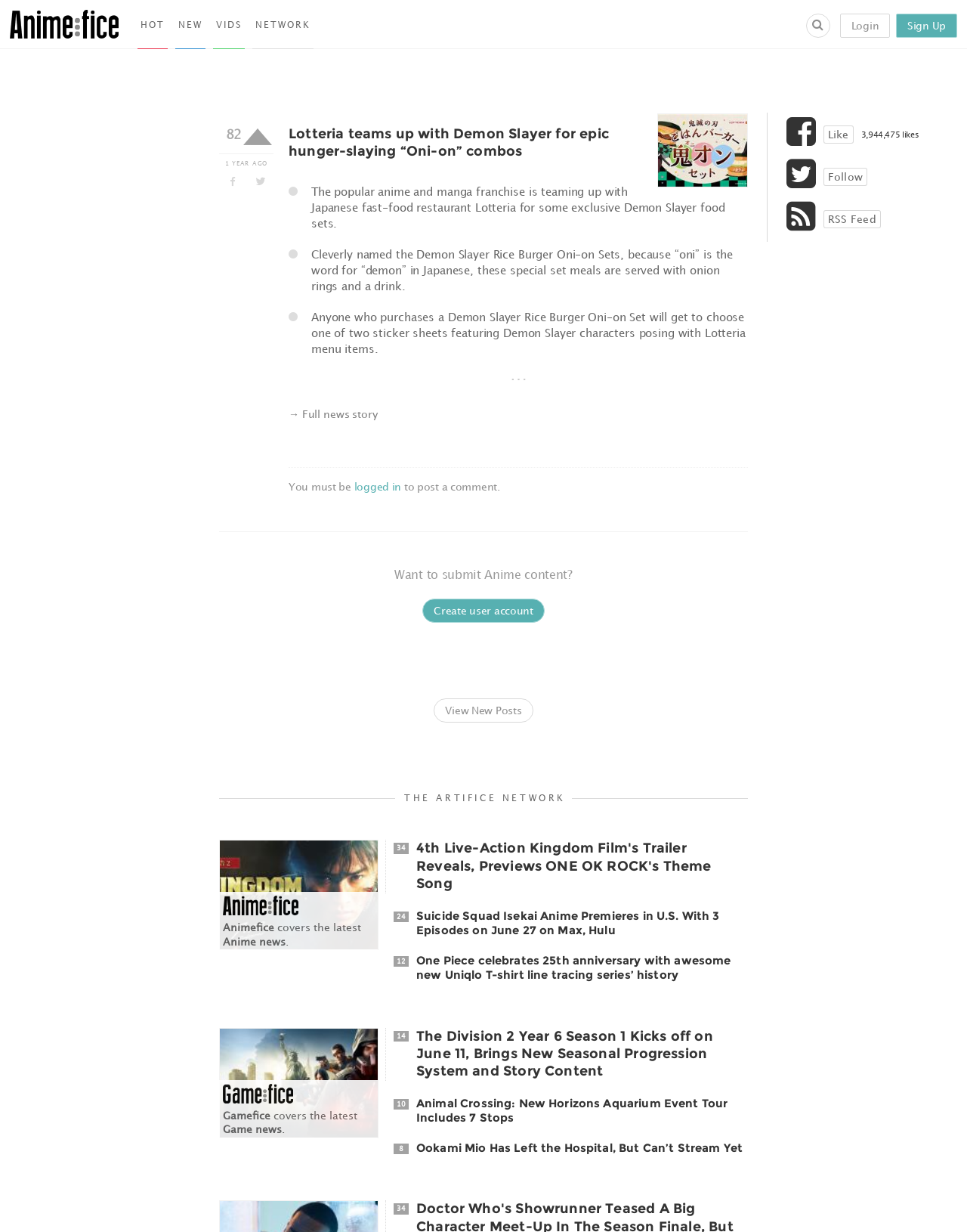Examine the screenshot and answer the question in as much detail as possible: How many likes does the webpage have?

I found this information by looking at the StaticText element with the text '3,944,475 likes'. This element is located near the 'Like' button.